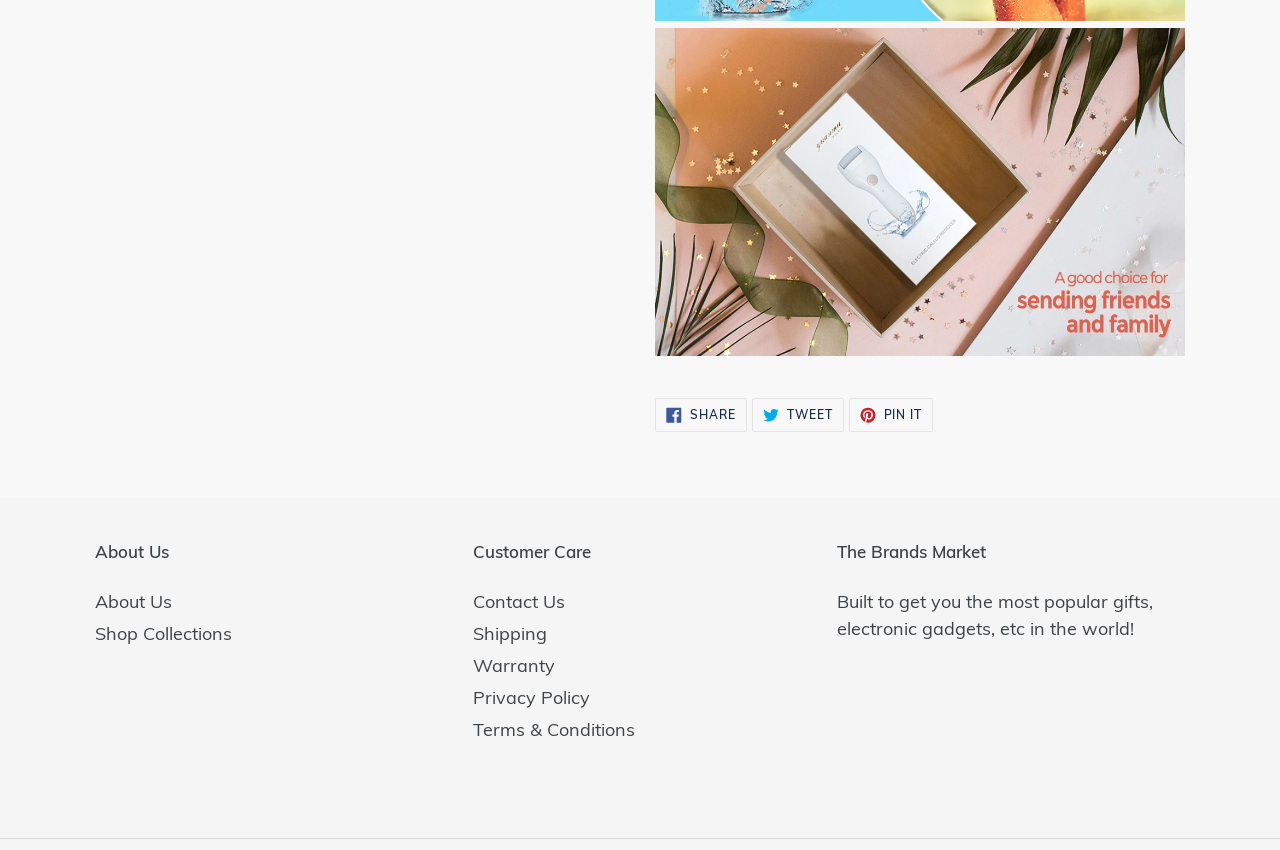Use a single word or phrase to respond to the question:
What is the purpose of the 'Customer Care' section?

Contact and support